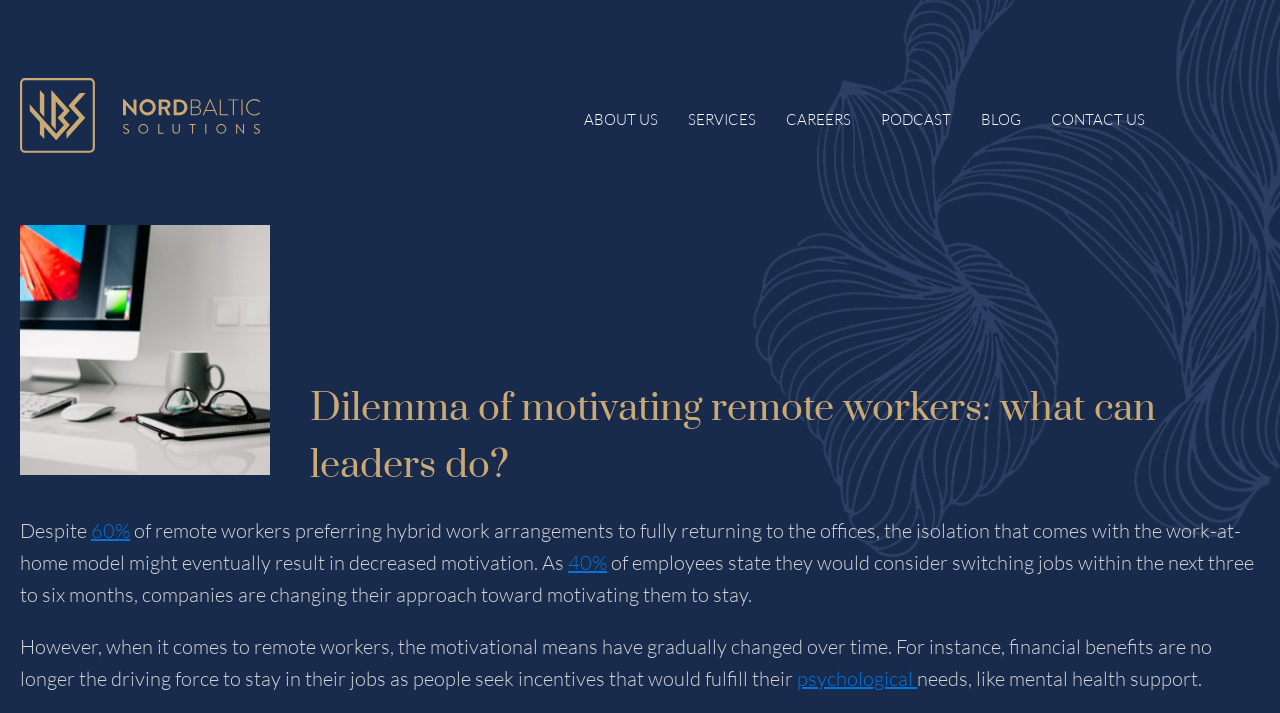Find and provide the bounding box coordinates for the UI element described here: "Contact us". The coordinates should be given as four float numbers between 0 and 1: [left, top, right, bottom].

[0.821, 0.151, 0.895, 0.185]